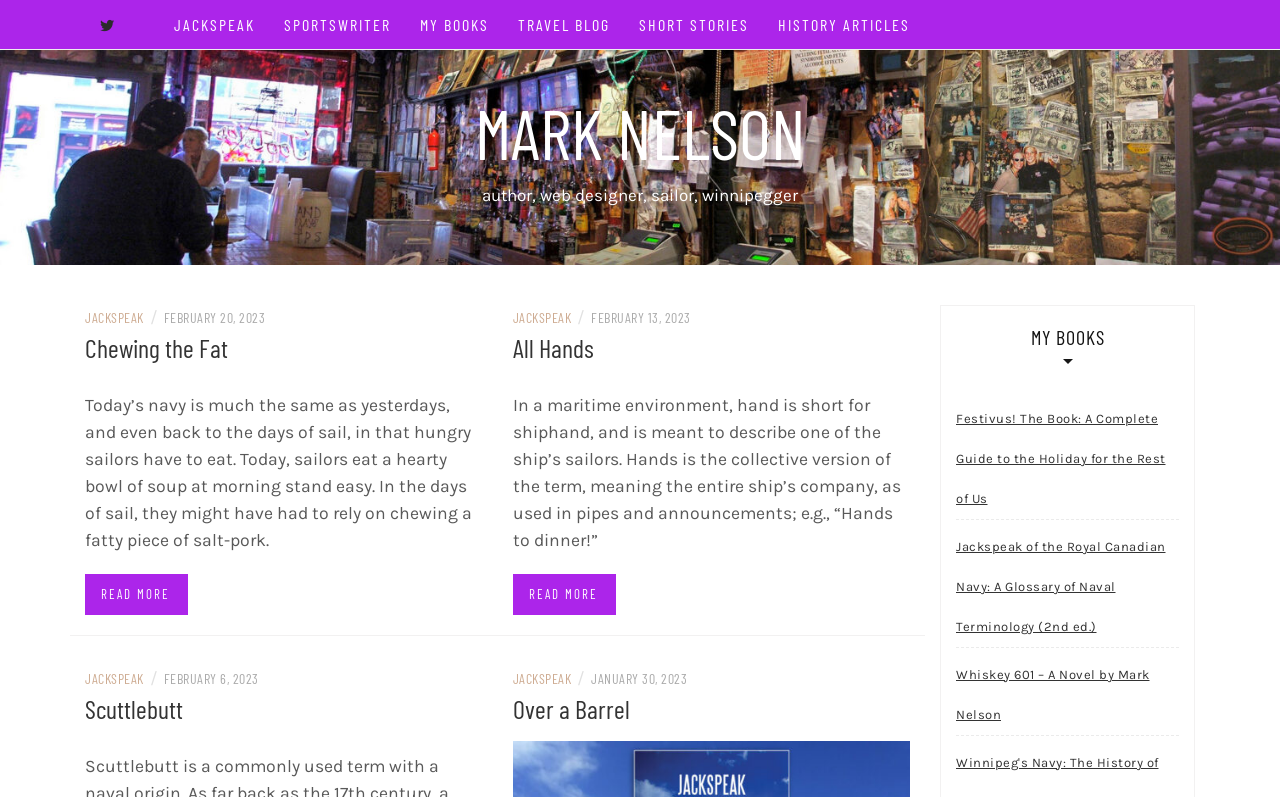Identify the bounding box coordinates of the clickable region required to complete the instruction: "Read the article 'Chewing the Fat'". The coordinates should be given as four float numbers within the range of 0 and 1, i.e., [left, top, right, bottom].

[0.066, 0.414, 0.377, 0.458]